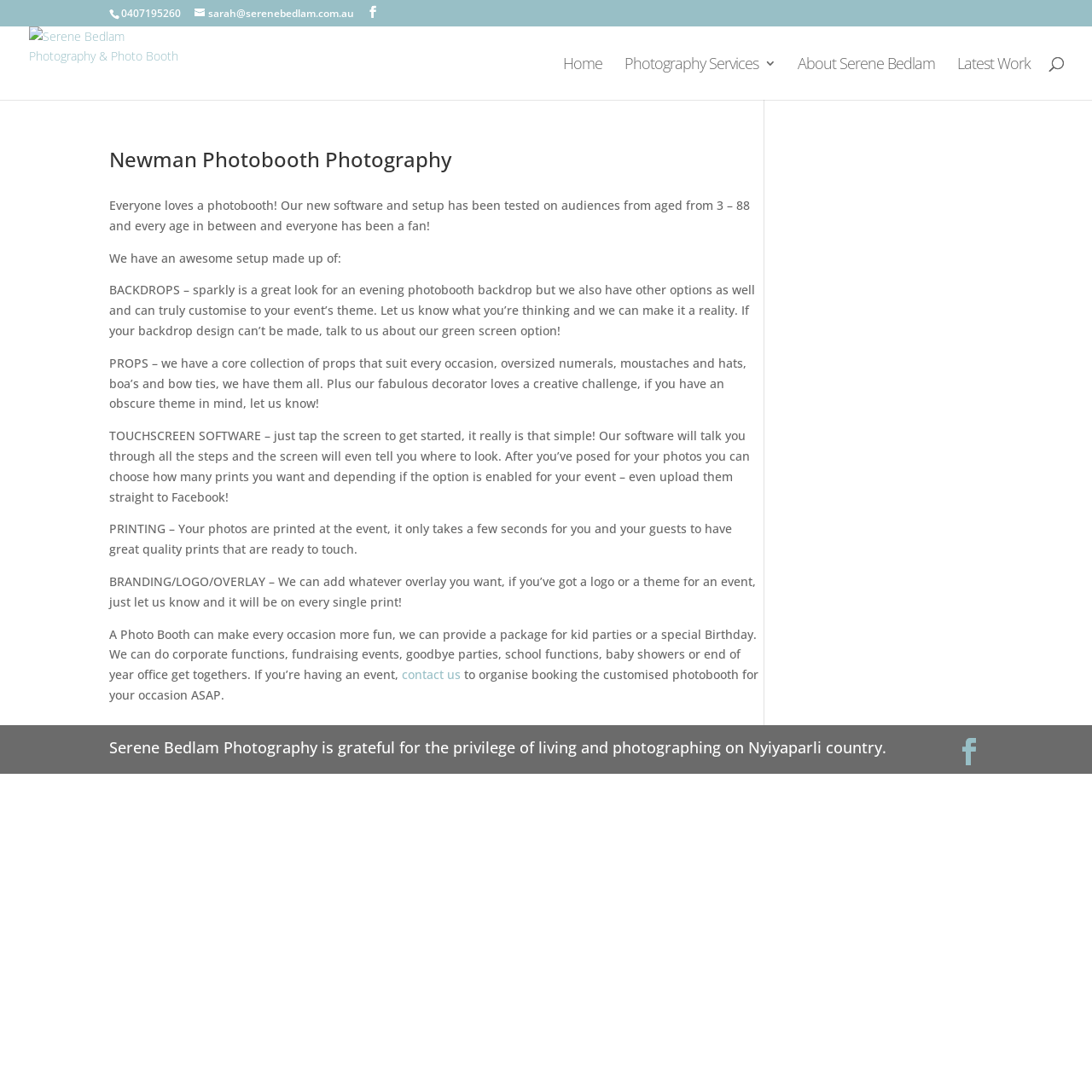What is the main feature of the photobooth software?
Provide a detailed answer to the question using information from the image.

I found the main feature of the photobooth software by reading the text on the webpage, which describes the software as 'TOUCHSCREEN SOFTWARE – just tap the screen to get started, it really is that simple!'.